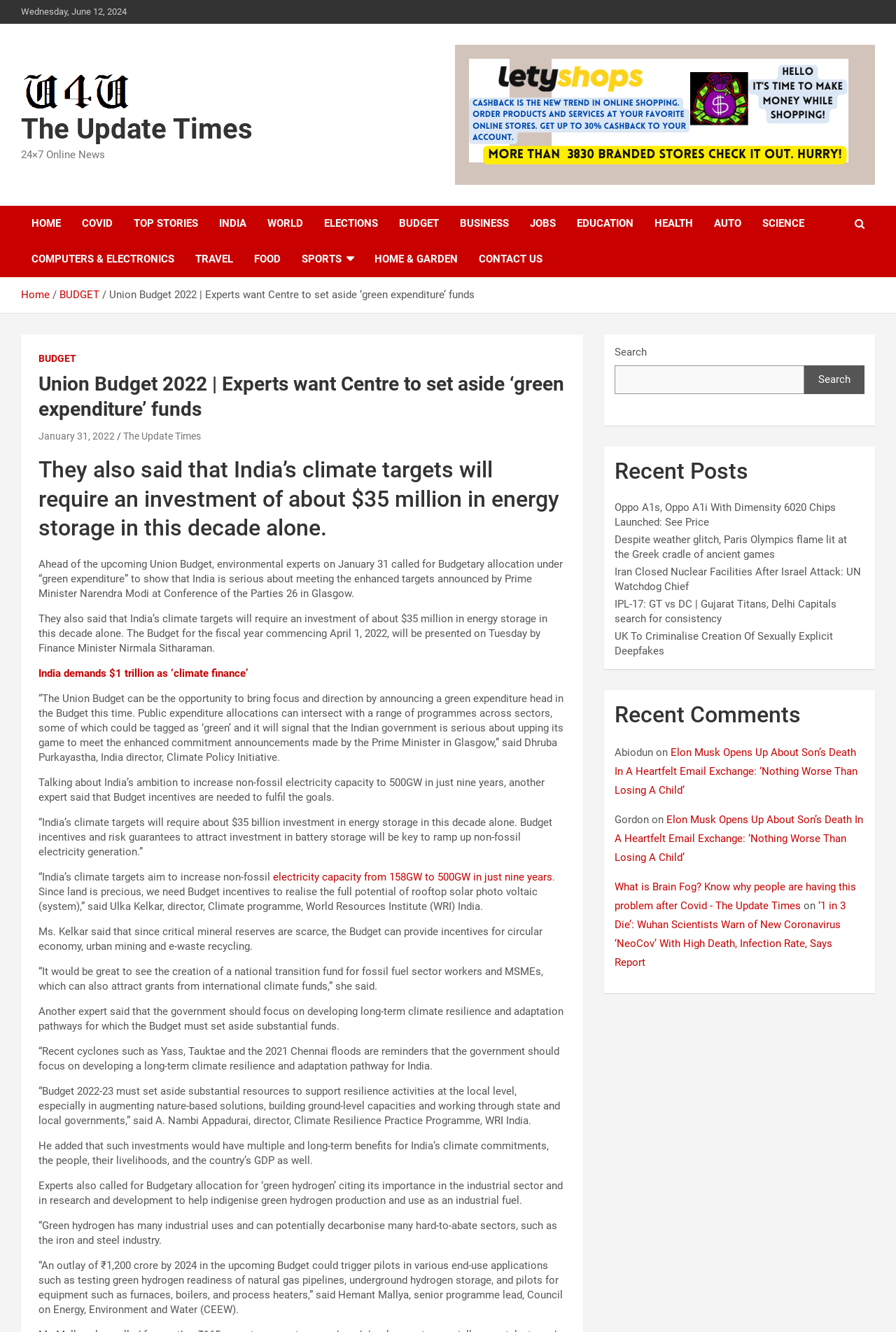Can you determine the bounding box coordinates of the area that needs to be clicked to fulfill the following instruction: "Click on the 'HOME' link"?

[0.023, 0.155, 0.08, 0.181]